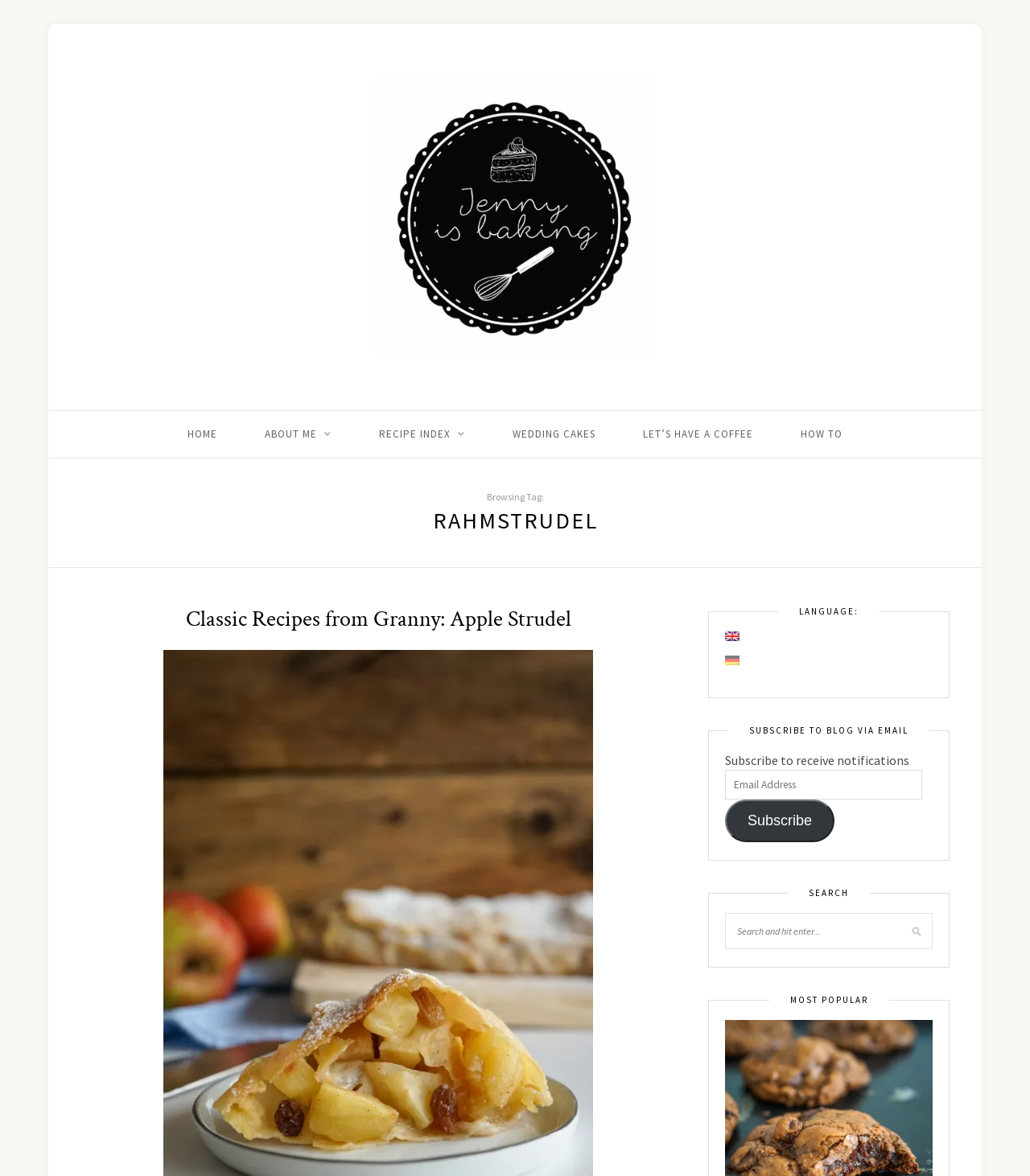Determine the bounding box coordinates of the clickable region to carry out the instruction: "view recipe index".

[0.368, 0.35, 0.452, 0.389]